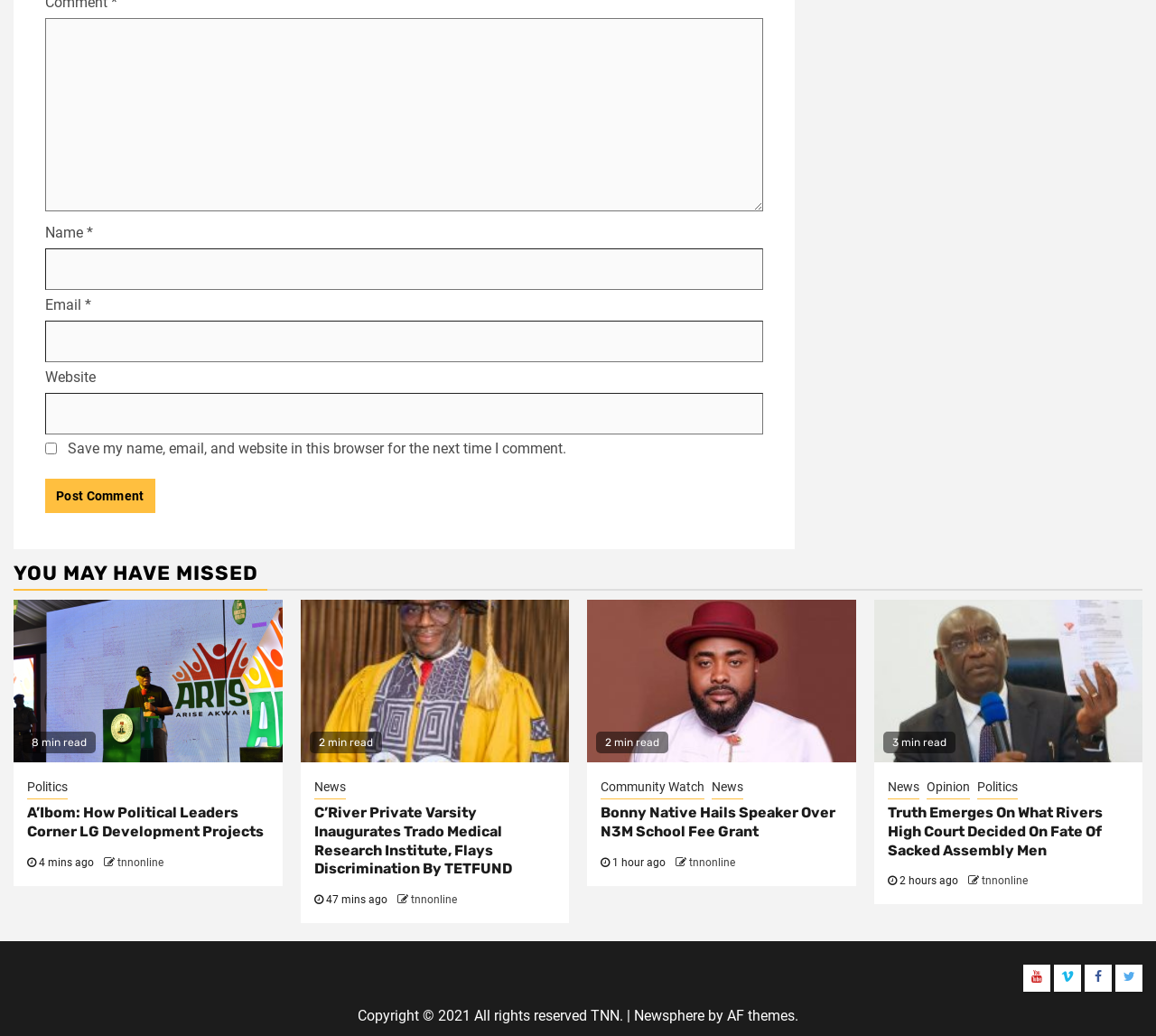Identify the bounding box coordinates for the region of the element that should be clicked to carry out the instruction: "Enter a comment". The bounding box coordinates should be four float numbers between 0 and 1, i.e., [left, top, right, bottom].

[0.039, 0.017, 0.66, 0.204]